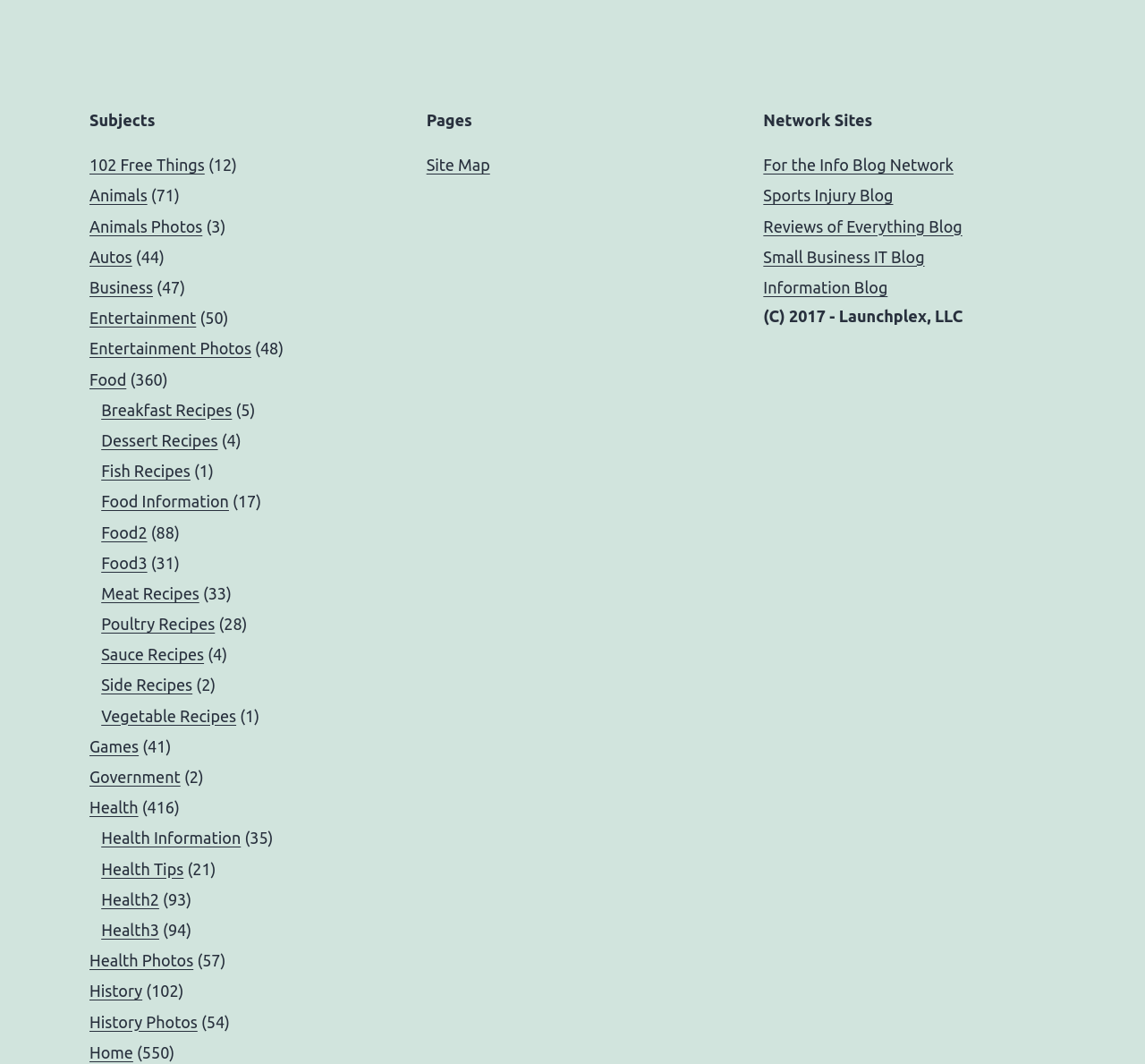How many health-related links are there?
Answer the question based on the image using a single word or a brief phrase.

7